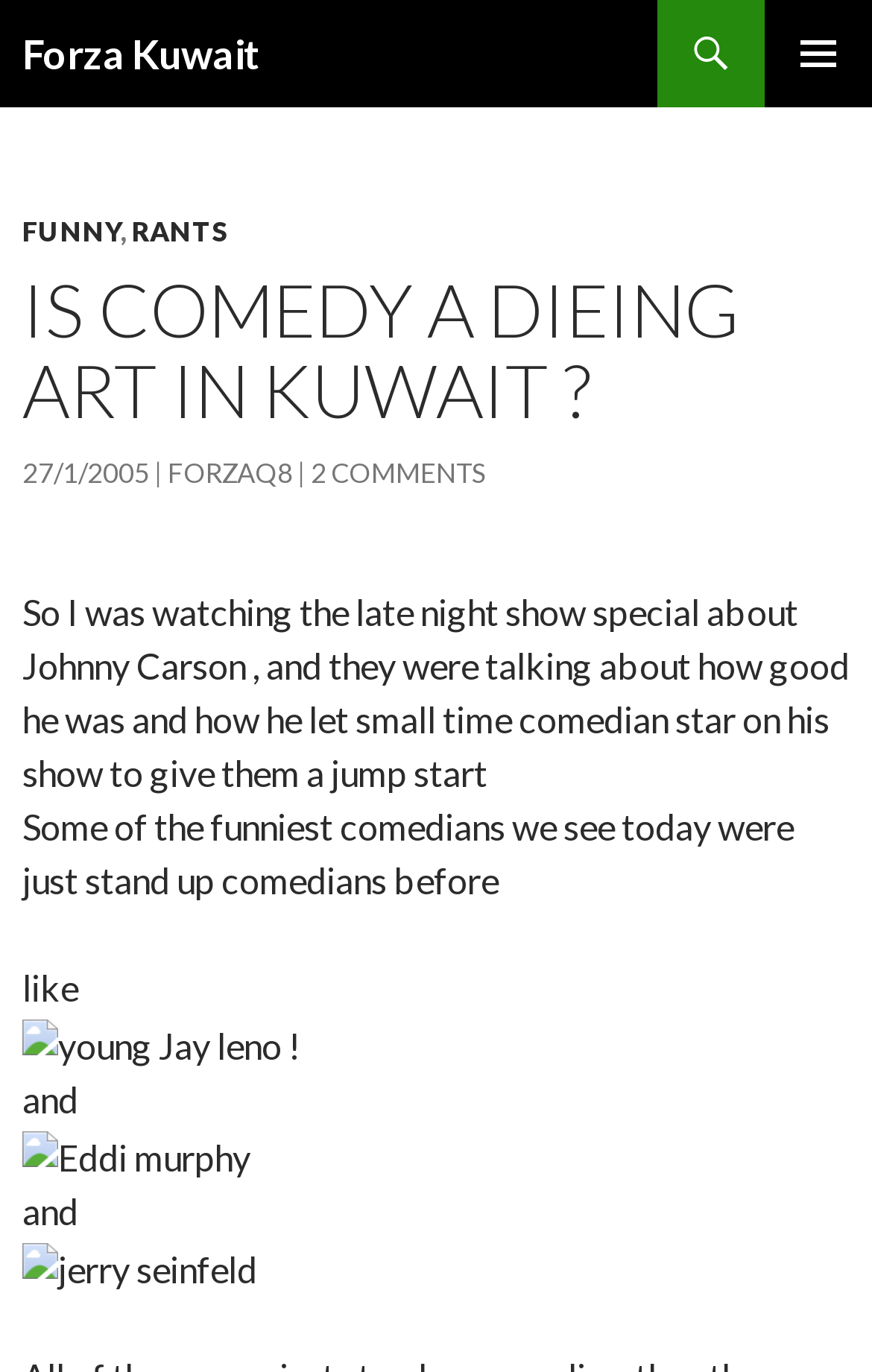Convey a detailed summary of the webpage, mentioning all key elements.

This webpage appears to be a blog post discussing the topic "Is comedy a dying art in Kuwait?" The top section of the page features a heading "Forza Kuwait" and a link to the same, positioned at the top left corner. Next to it, there is a search link and a button labeled "PRIMARY MENU" at the top right corner.

Below the top section, there is a "SKIP TO CONTENT" link, followed by a header section that contains several links, including "FUNNY", "RANTS", and the title of the blog post "IS COMEDY A DIEING ART IN KUWAIT?". The title is positioned at the top center of the page. 

Under the title, there is a section that displays the date "27/1/2005" and the author's name "FORZAQ8", along with a link to 2 comments. 

The main content of the blog post starts below, with a paragraph of text discussing Johnny Carson and how he helped small-time comedians. The text is followed by several images, including pictures of young Jay Leno, Eddie Murphy, and Jerry Seinfeld, which are positioned at the left side of the page. The images are interspersed with short paragraphs of text, discussing how these comedians got their start.